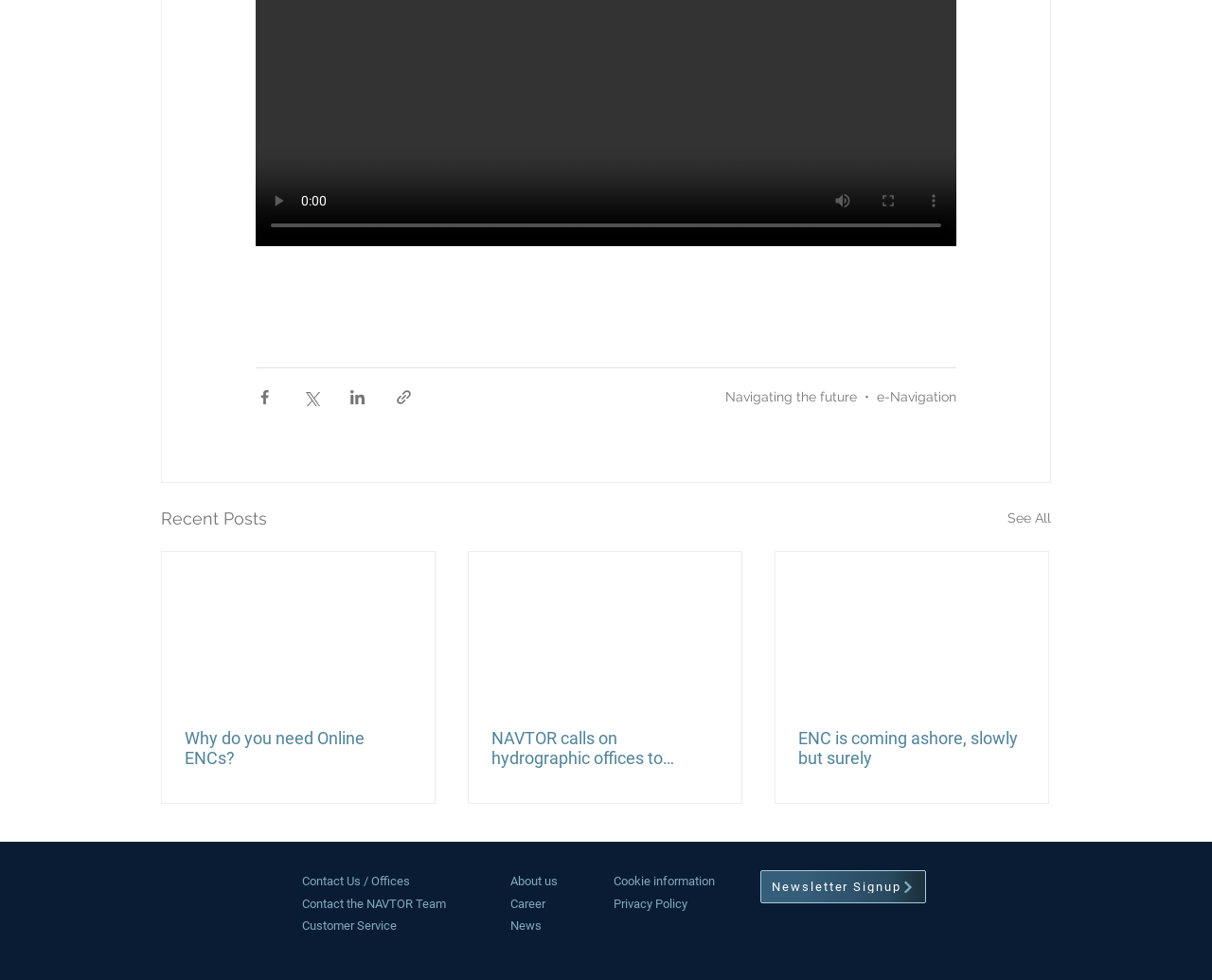Please determine the bounding box coordinates for the element that should be clicked to follow these instructions: "share via Facebook".

[0.211, 0.396, 0.226, 0.414]